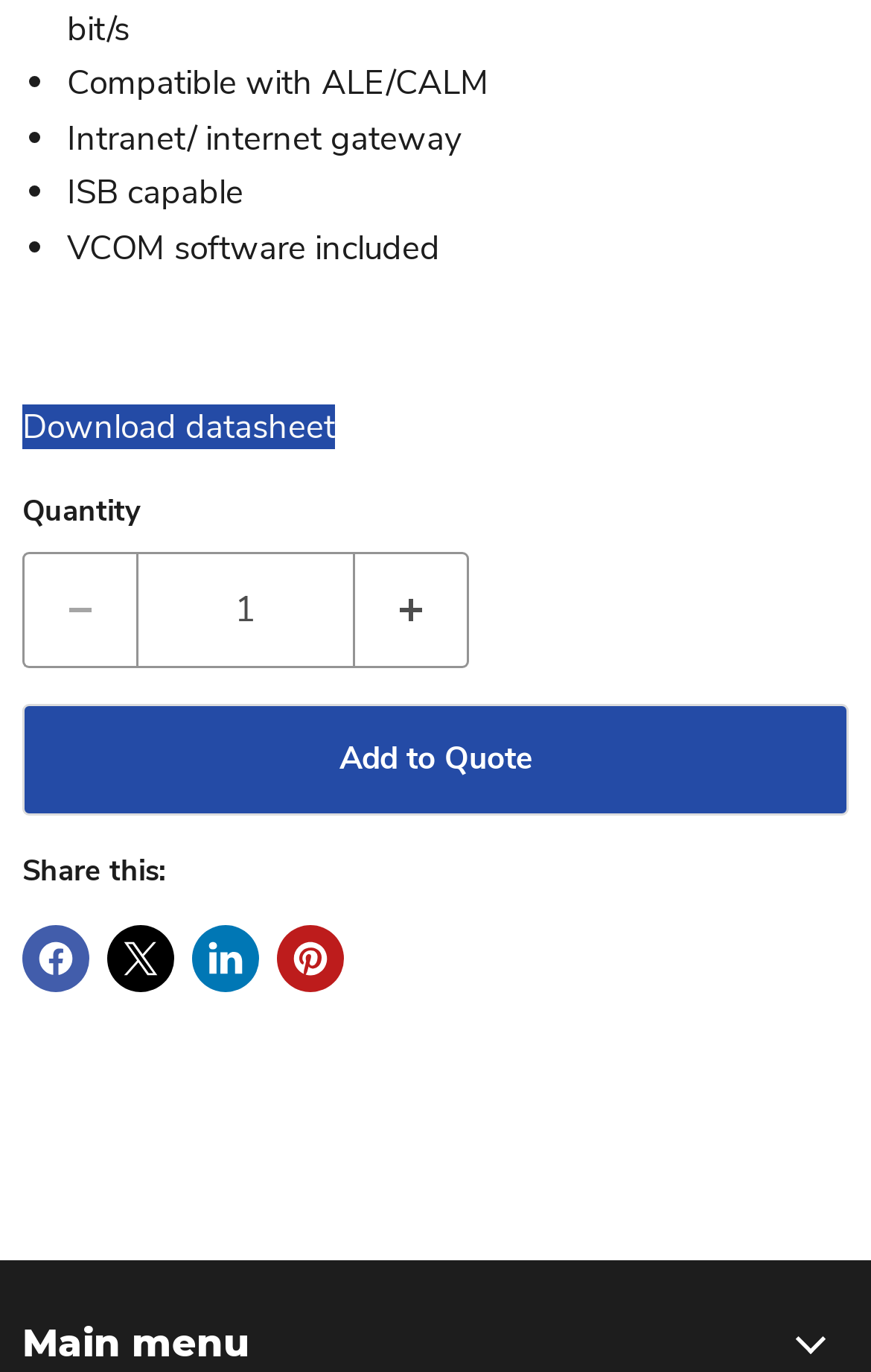Identify the bounding box coordinates of the clickable region necessary to fulfill the following instruction: "Add to Quote". The bounding box coordinates should be four float numbers between 0 and 1, i.e., [left, top, right, bottom].

[0.026, 0.513, 0.974, 0.595]